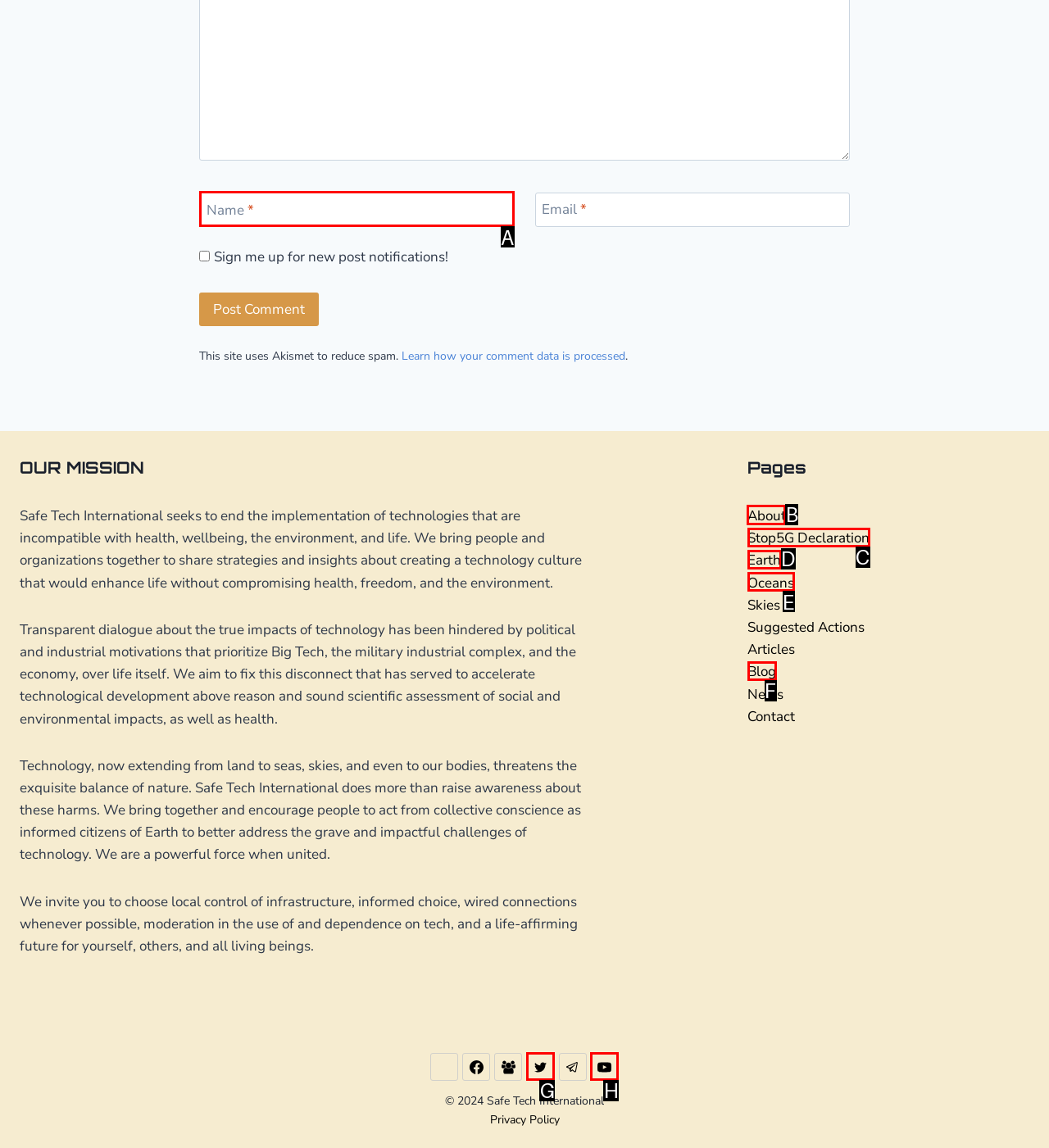Determine which HTML element should be clicked for this task: Go to the About page
Provide the option's letter from the available choices.

B